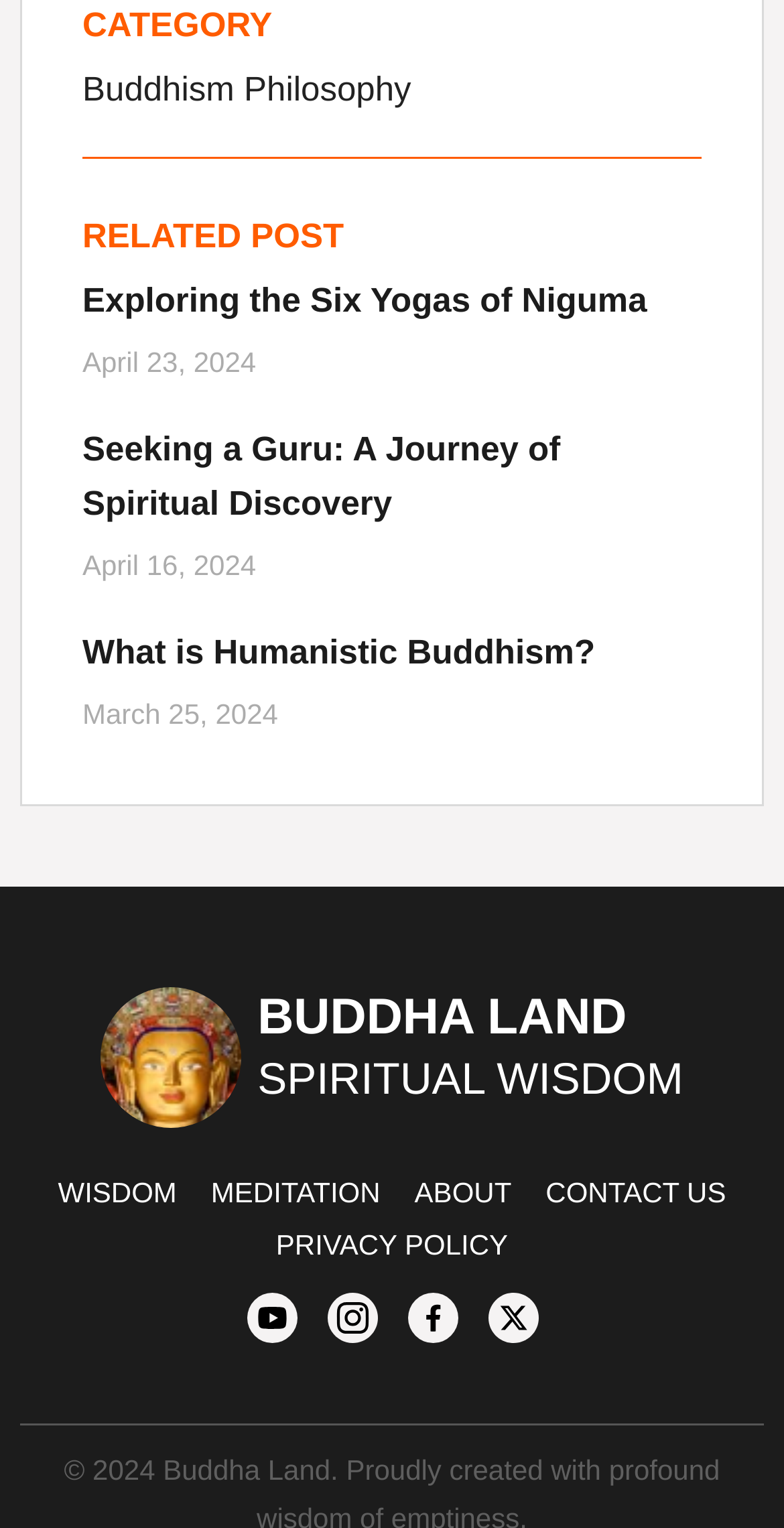Determine the bounding box coordinates of the target area to click to execute the following instruction: "Click on the 'WISDOM' link."

[0.074, 0.764, 0.225, 0.799]